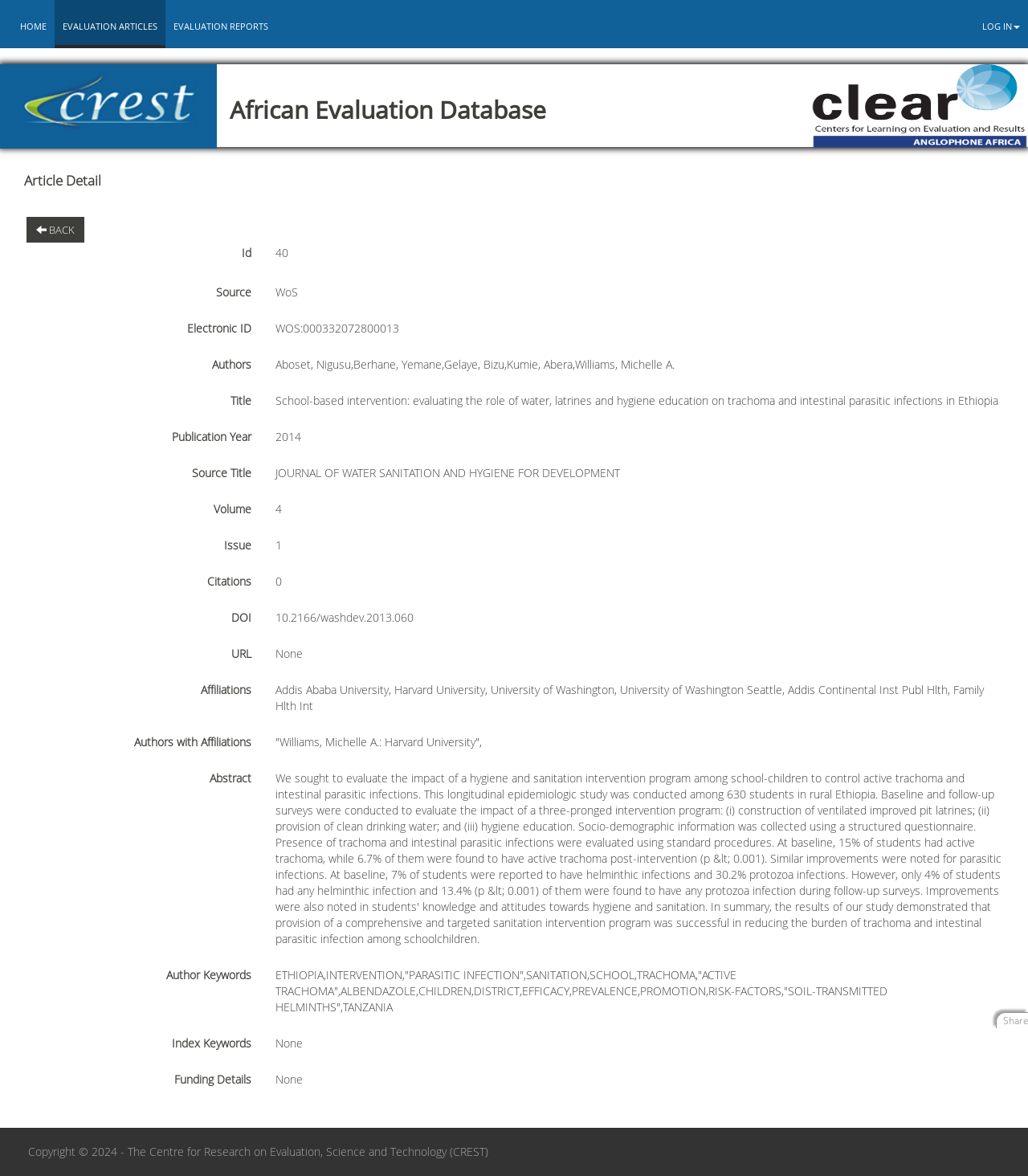What is the publication year of the article?
Using the information presented in the image, please offer a detailed response to the question.

I found the publication year of the article by looking at the 'Publication Year' field on the webpage, which is located below the 'Title' field. The value of this field is '2014'.